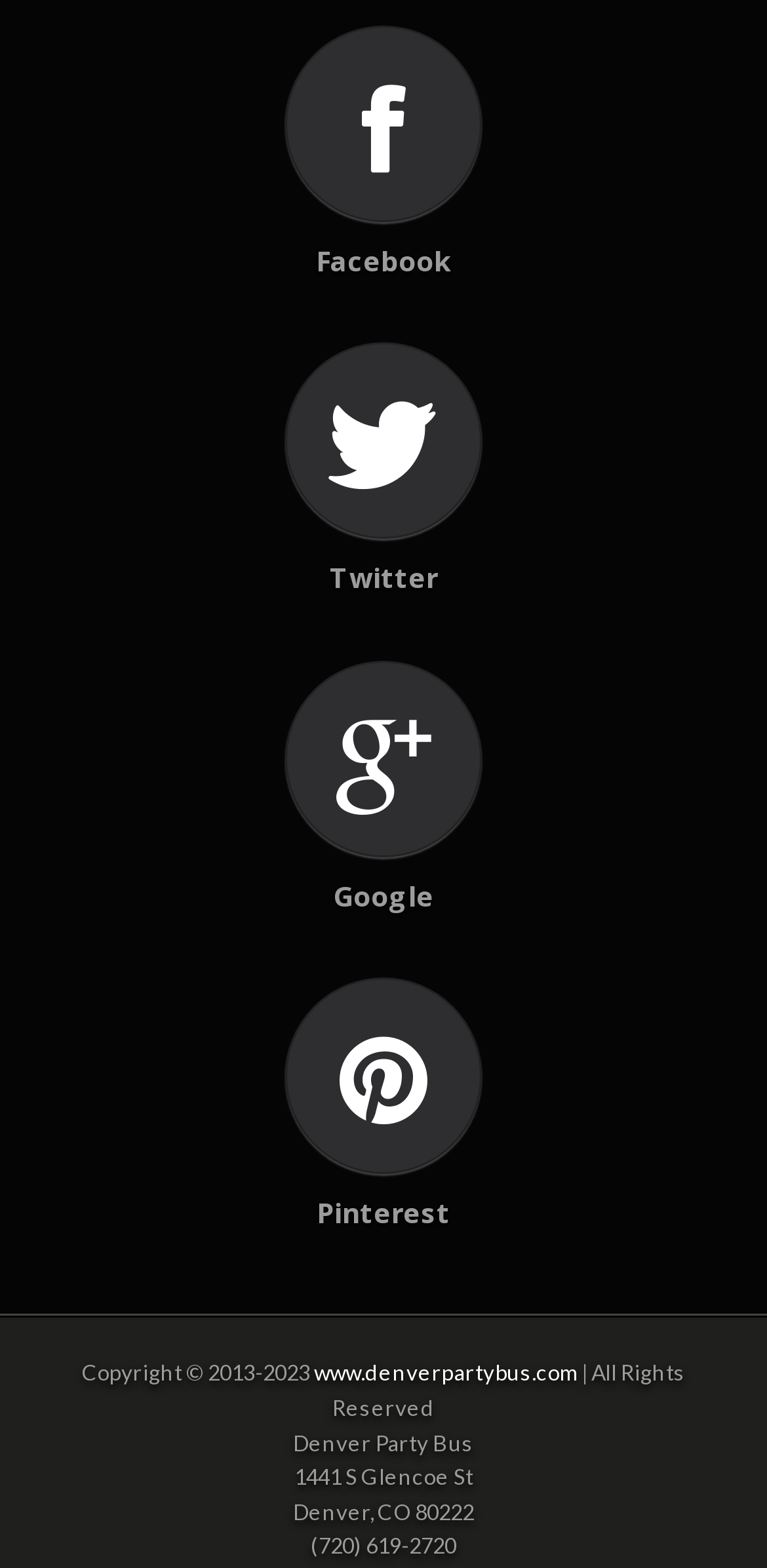What is the company name?
Use the information from the image to give a detailed answer to the question.

I found the company name by looking at the bottom of the webpage, where the company information is typically located. The company name is listed as 'Denver Party Bus'.